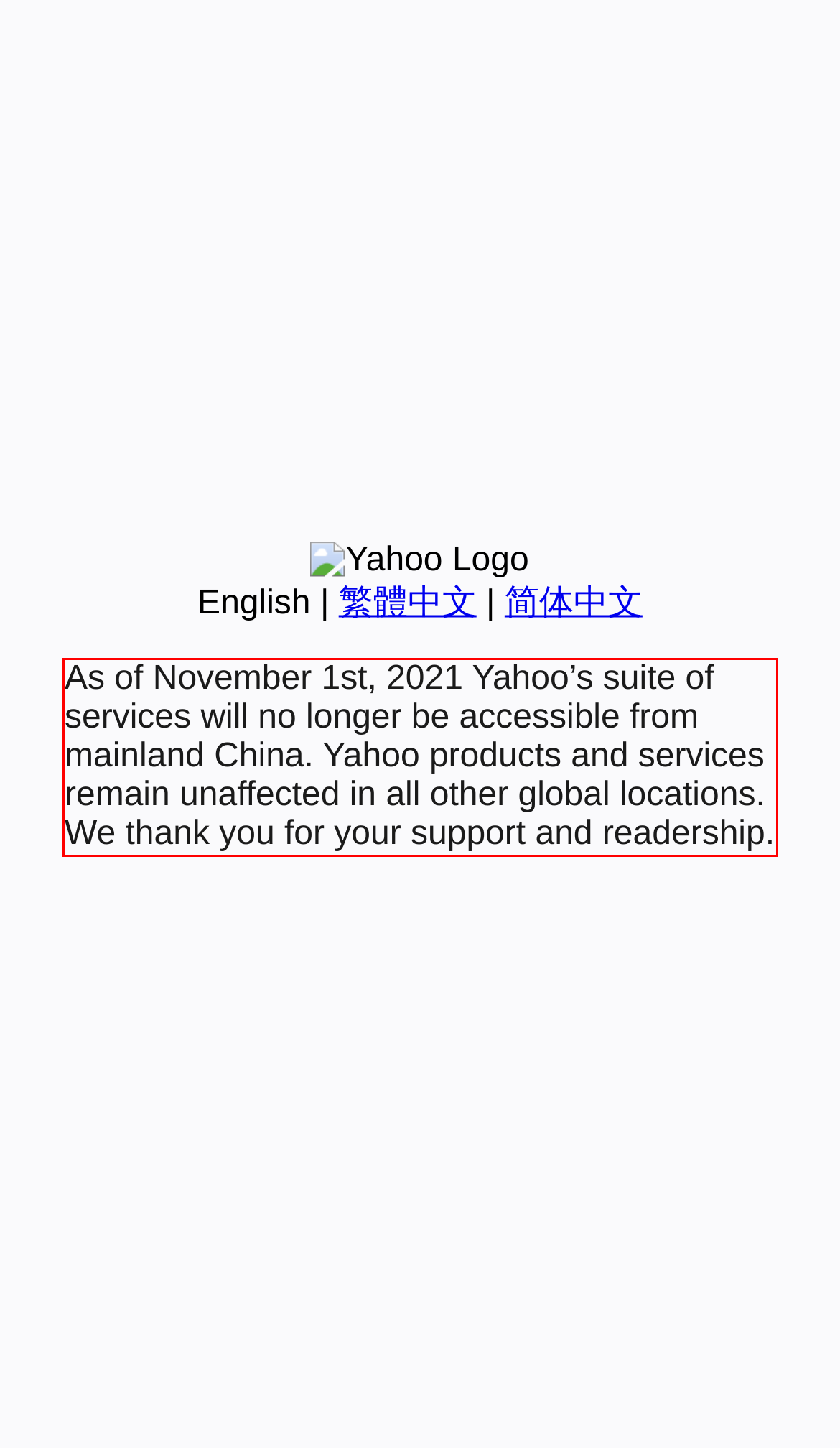Your task is to recognize and extract the text content from the UI element enclosed in the red bounding box on the webpage screenshot.

As of November 1st, 2021 Yahoo’s suite of services will no longer be accessible from mainland China. Yahoo products and services remain unaffected in all other global locations. We thank you for your support and readership.